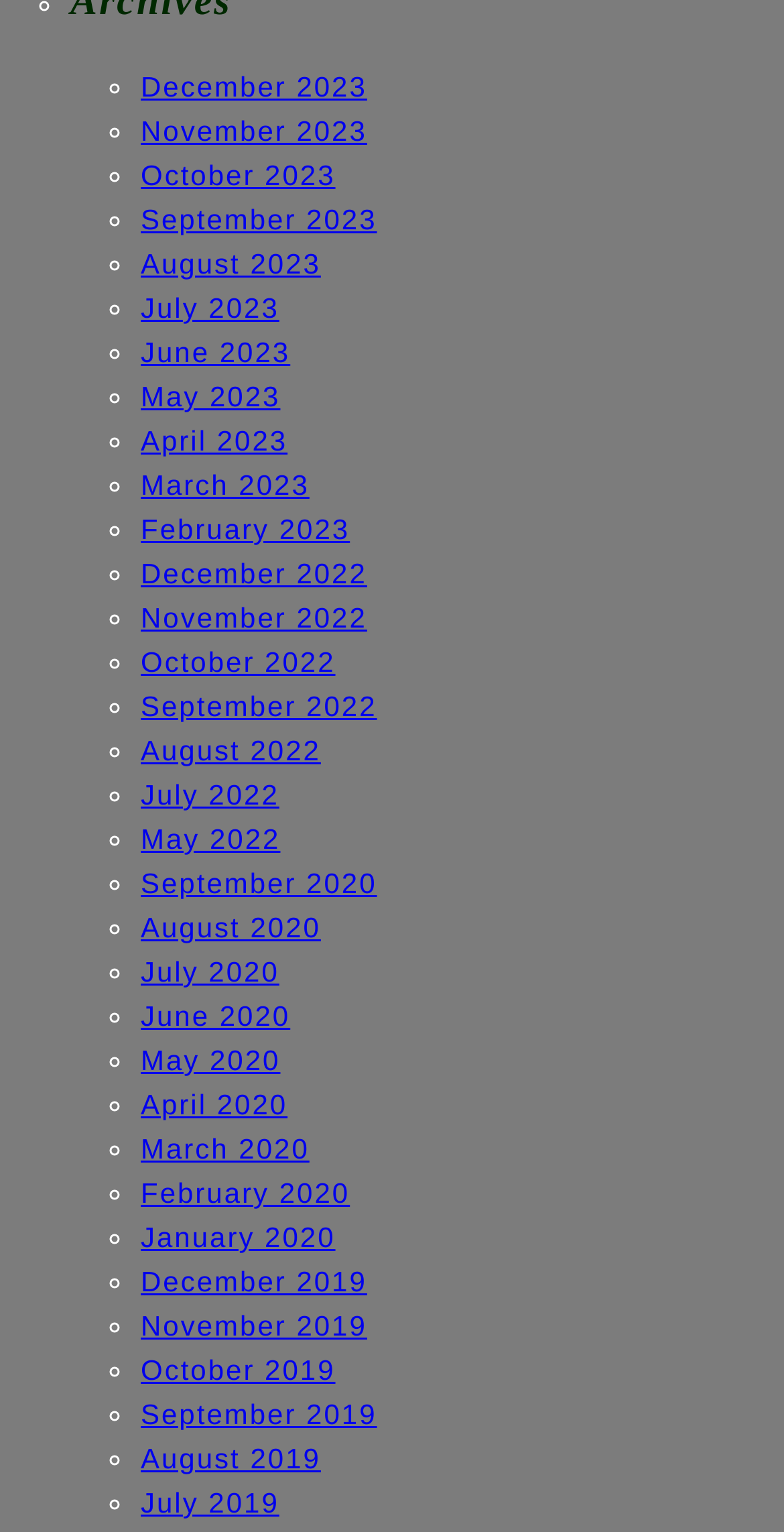Determine the bounding box coordinates of the region that needs to be clicked to achieve the task: "View January 2020".

[0.179, 0.797, 0.428, 0.818]